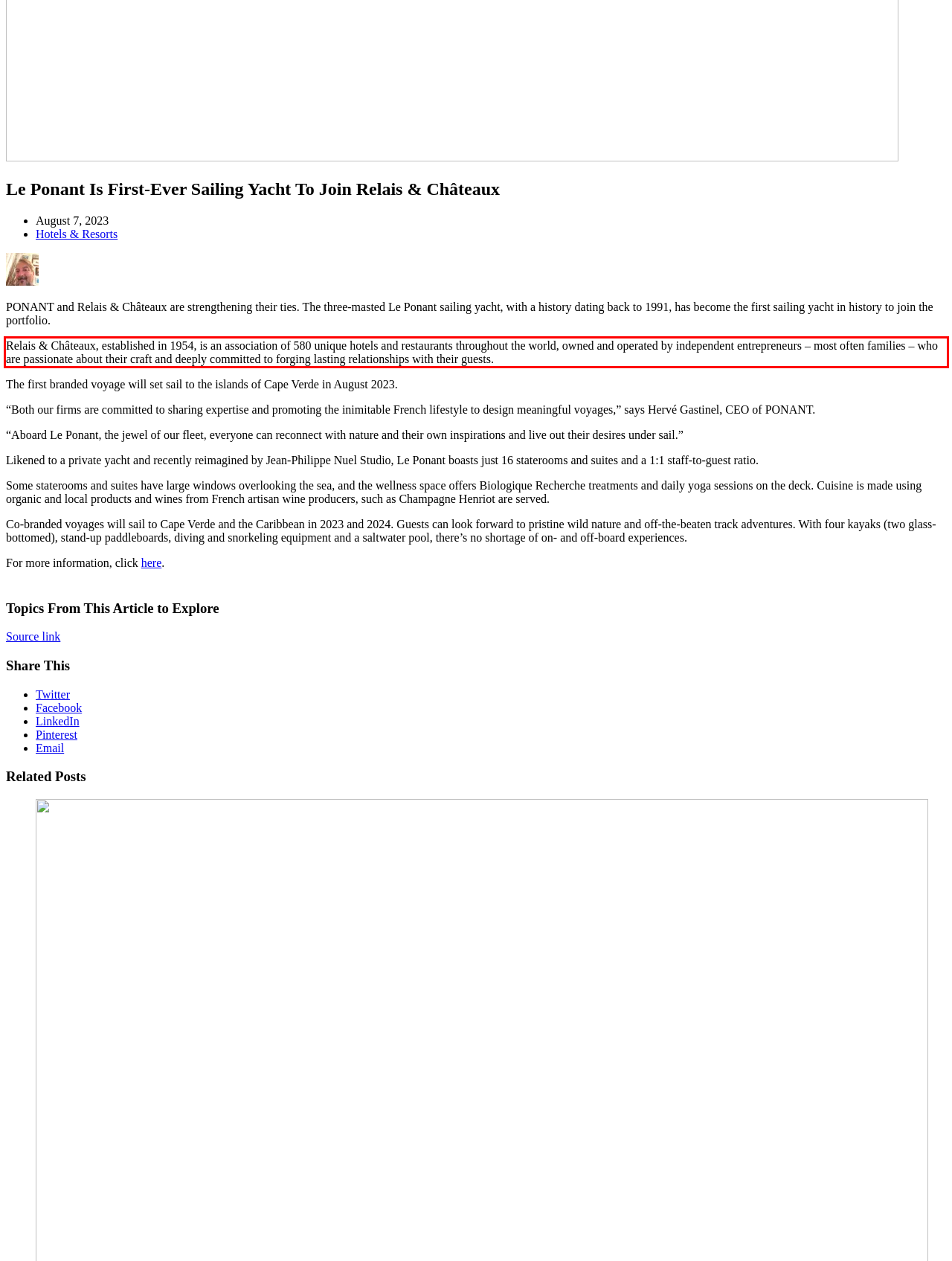You are provided with a screenshot of a webpage that includes a UI element enclosed in a red rectangle. Extract the text content inside this red rectangle.

Relais & Châteaux, established in 1954, is an association of 580 unique hotels and restaurants throughout the world, owned and operated by independent entrepreneurs – most often families – who are passionate about their craft and deeply committed to forging lasting relationships with their guests.